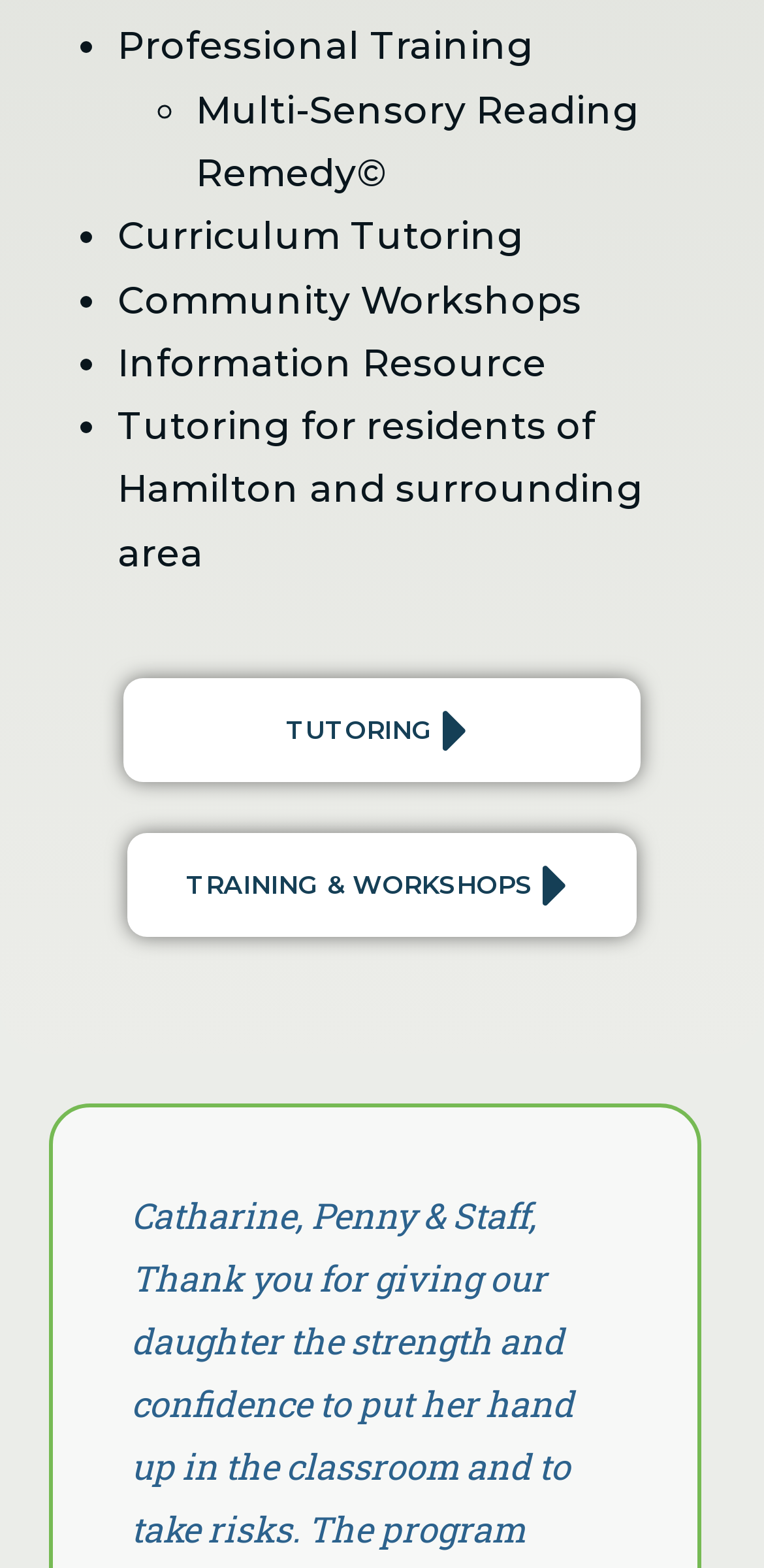Identify the bounding box for the UI element described as: "TRAINING & WORKSHOPS". The coordinates should be four float numbers between 0 and 1, i.e., [left, top, right, bottom].

[0.166, 0.531, 0.834, 0.598]